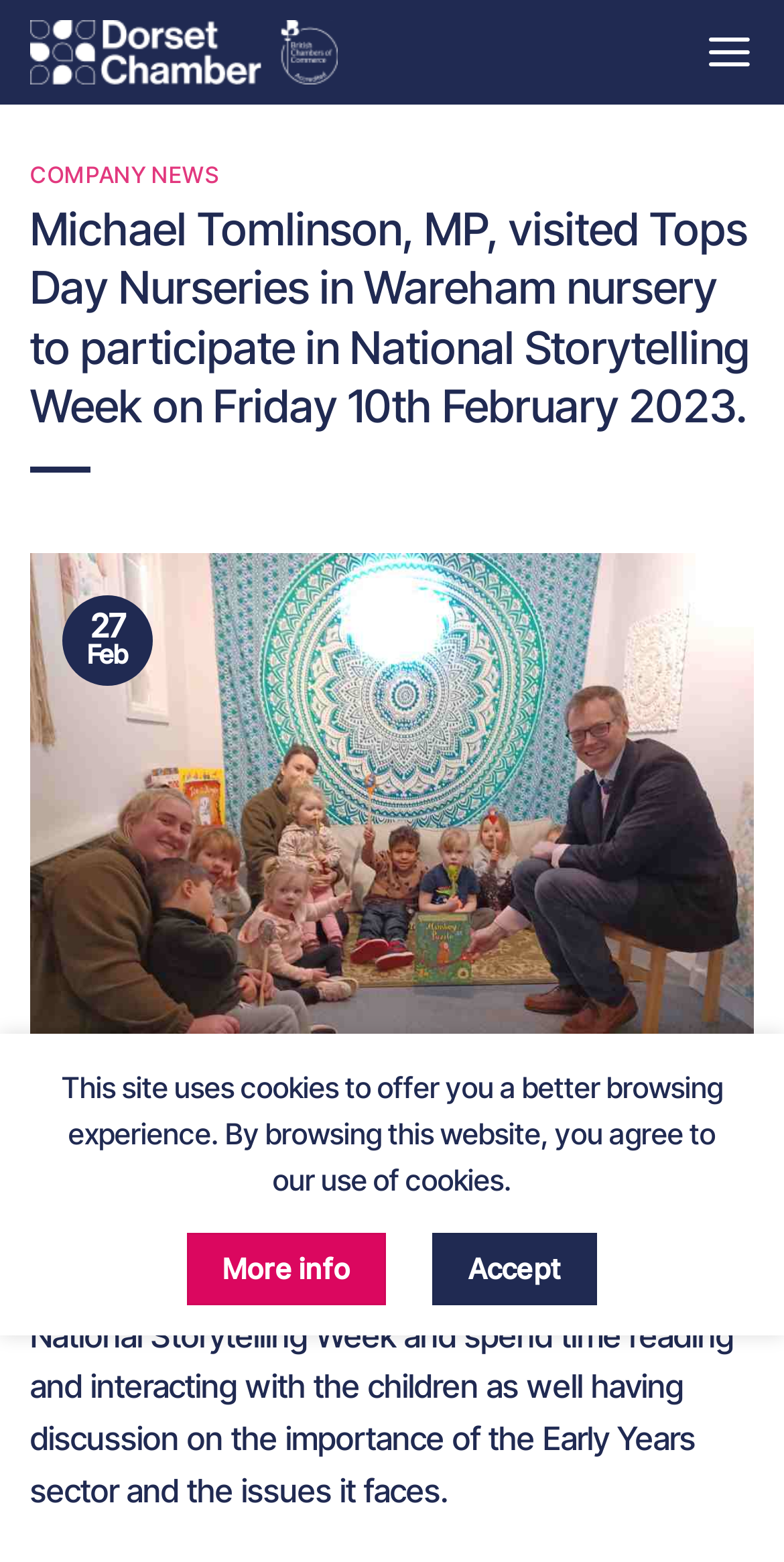Given the element description The Royal Secret, identify the bounding box coordinates for the UI element on the webpage screenshot. The format should be (top-left x, top-left y, bottom-right x, bottom-right y), with values between 0 and 1.

None